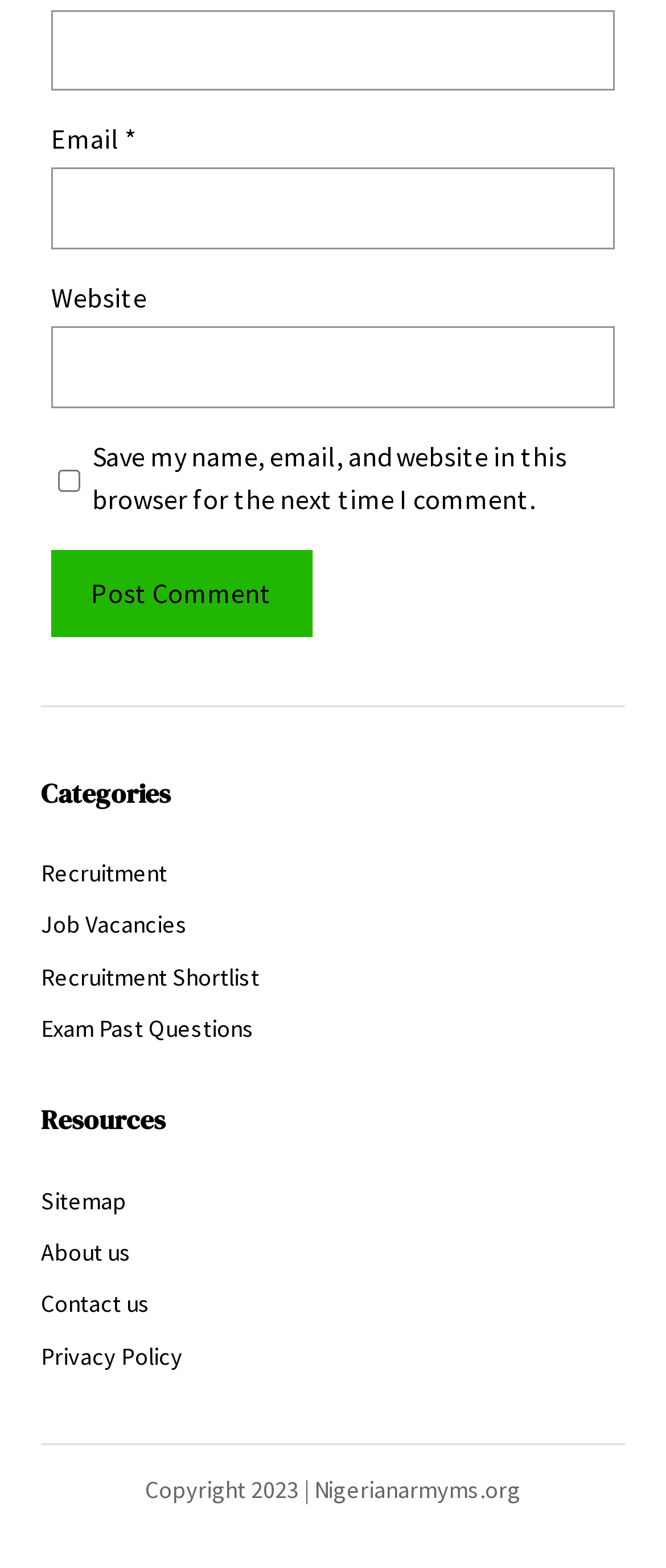What is the copyright year of the website?
We need a detailed and meticulous answer to the question.

The copyright information is located at the bottom of the webpage and is displayed as 'Copyright 2023 | Nigerianarmyms.org', indicating that the website's copyright year is 2023.